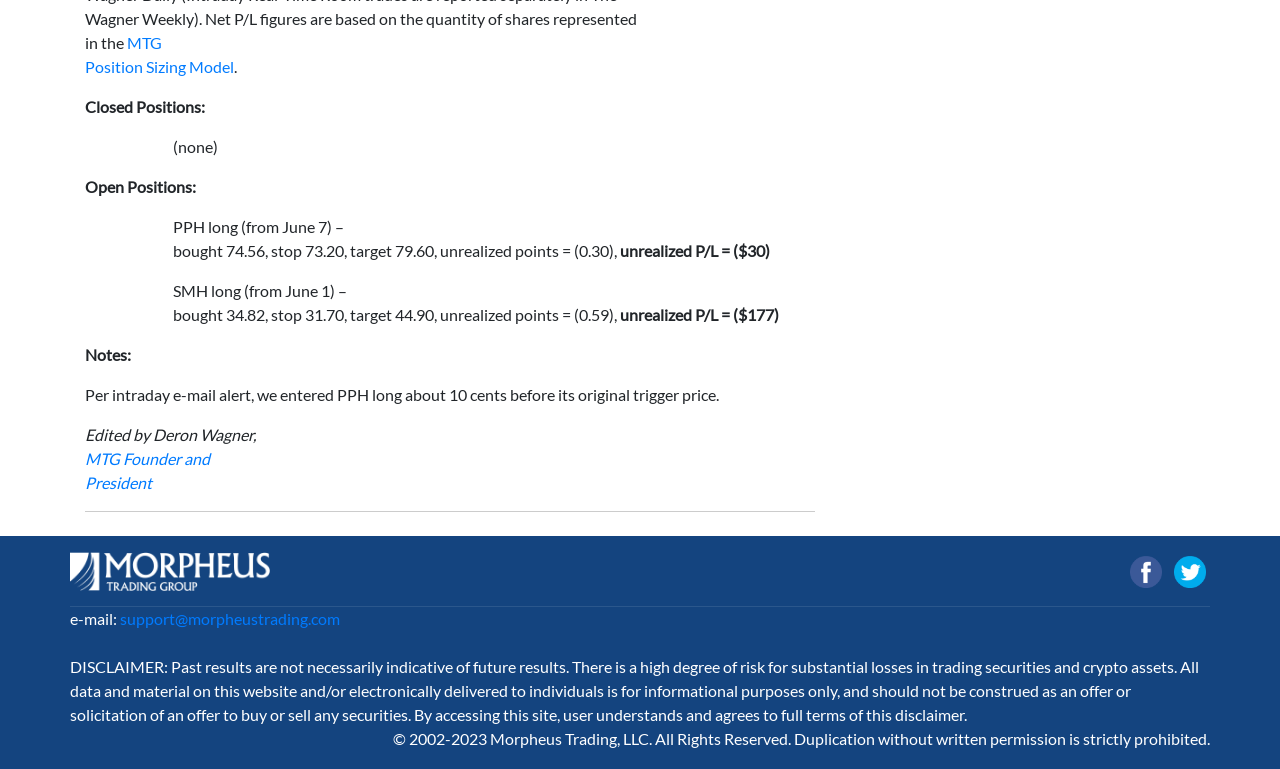What is the name of the trading group?
Please provide a comprehensive answer based on the visual information in the image.

The name of the trading group can be found in the logo image at the bottom of the page, which is described as 'Morpheus Trading Group Logo'.